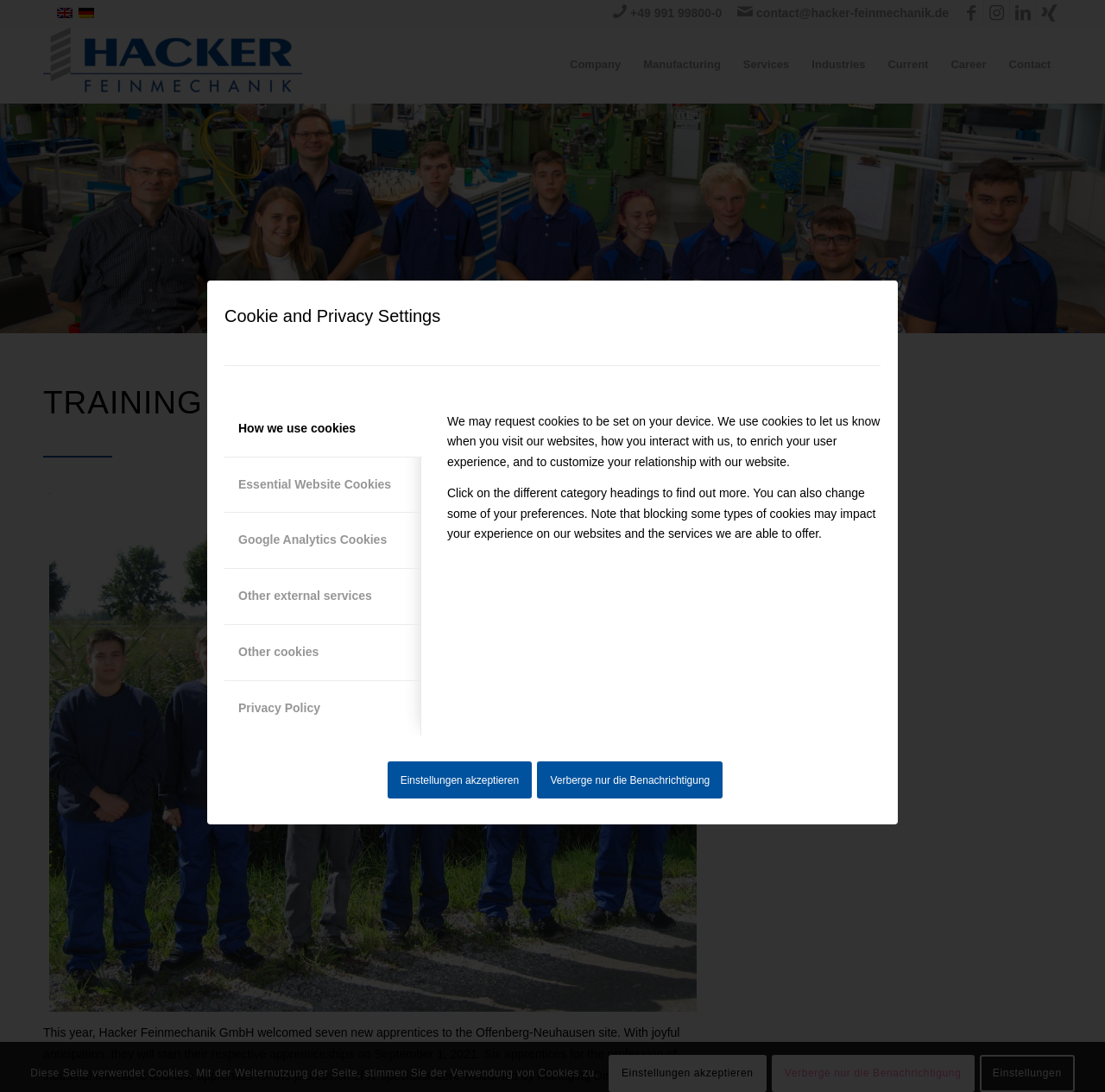Determine the bounding box coordinates in the format (top-left x, top-left y, bottom-right x, bottom-right y). Ensure all values are floating point numbers between 0 and 1. Identify the bounding box of the UI element described by: Manufacturing

[0.572, 0.025, 0.662, 0.094]